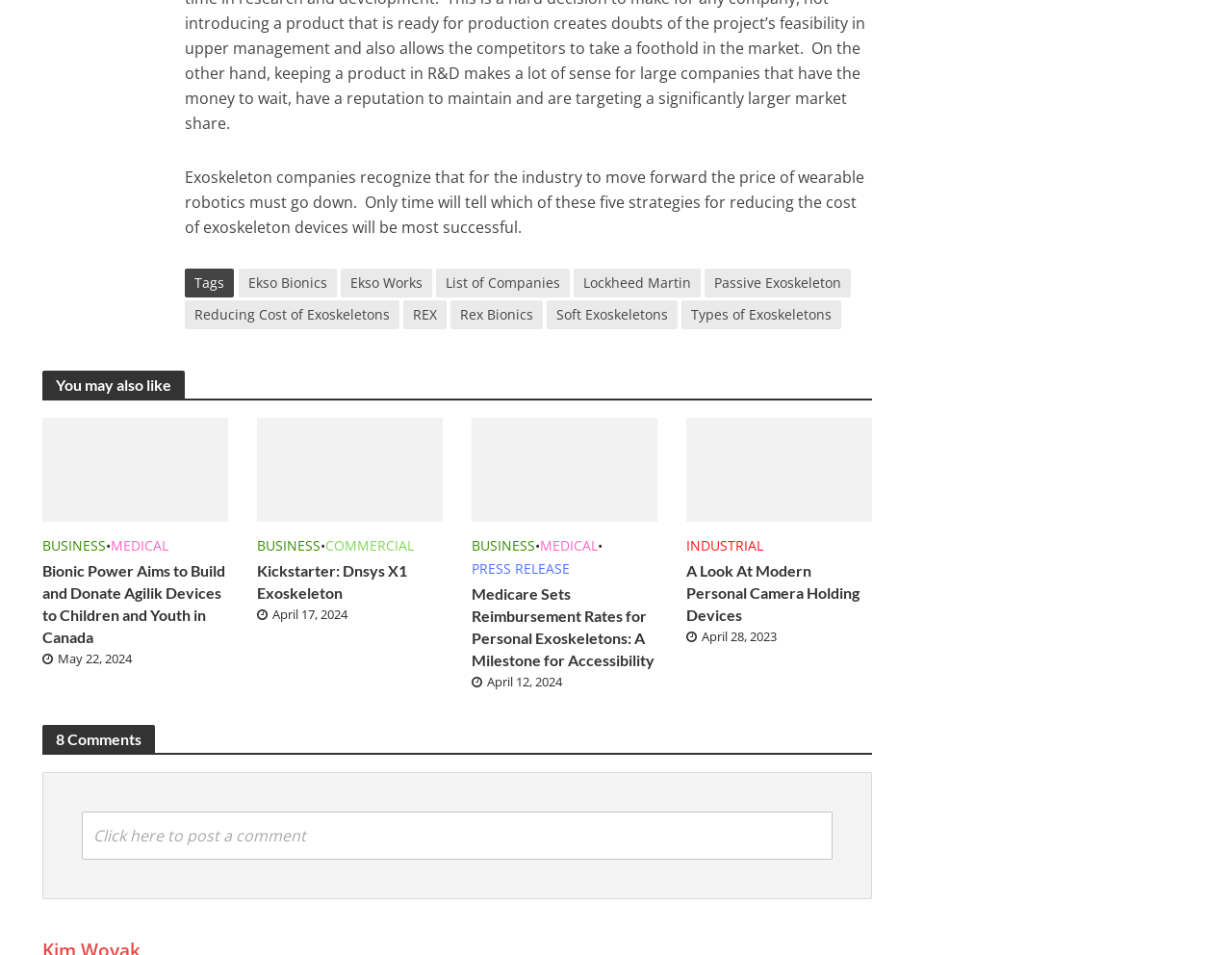Determine the bounding box coordinates of the section I need to click to execute the following instruction: "Click on the link to Medicare Sets Reimbursement Rates for Personal Exoskeletons: A Milestone for Accessibility". Provide the coordinates as four float numbers between 0 and 1, i.e., [left, top, right, bottom].

[0.383, 0.61, 0.534, 0.703]